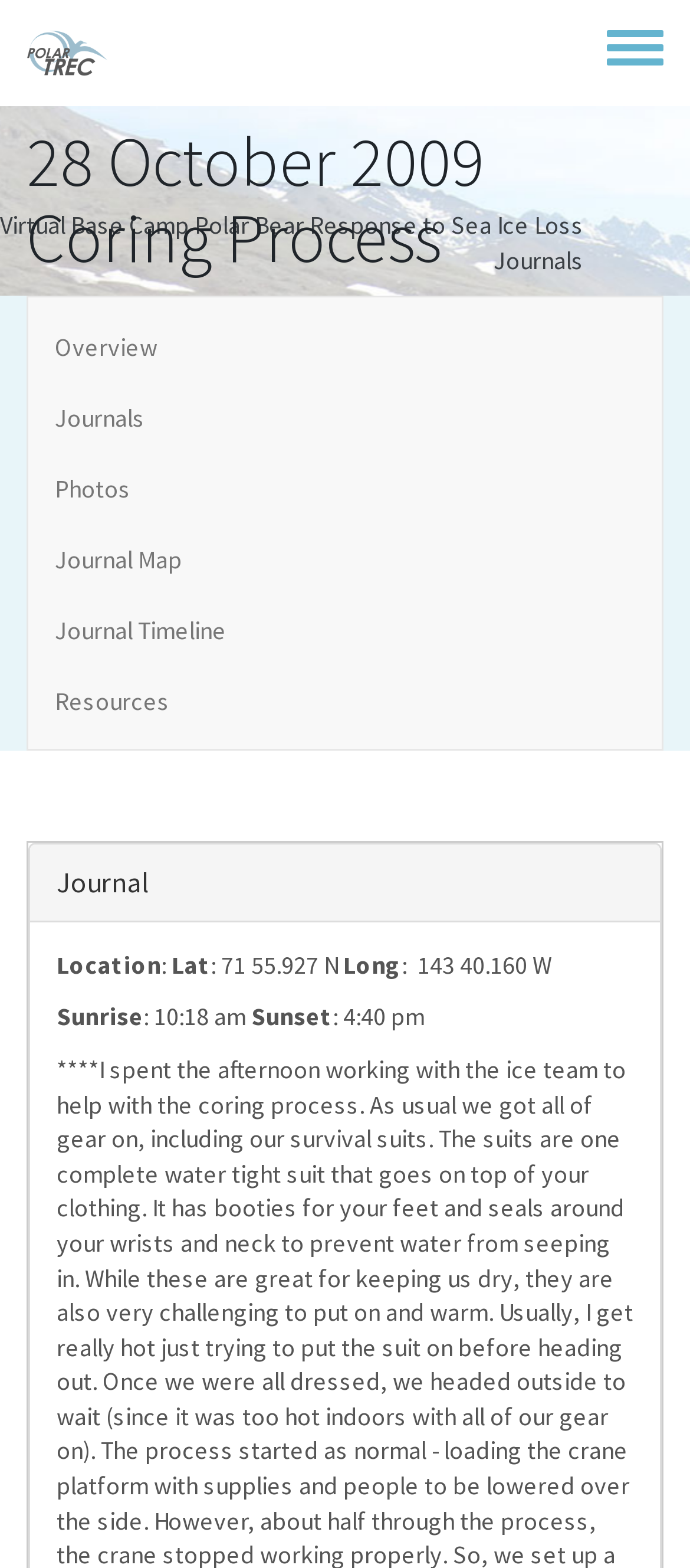Please locate and retrieve the main header text of the webpage.

28 October 2009 Coring Process